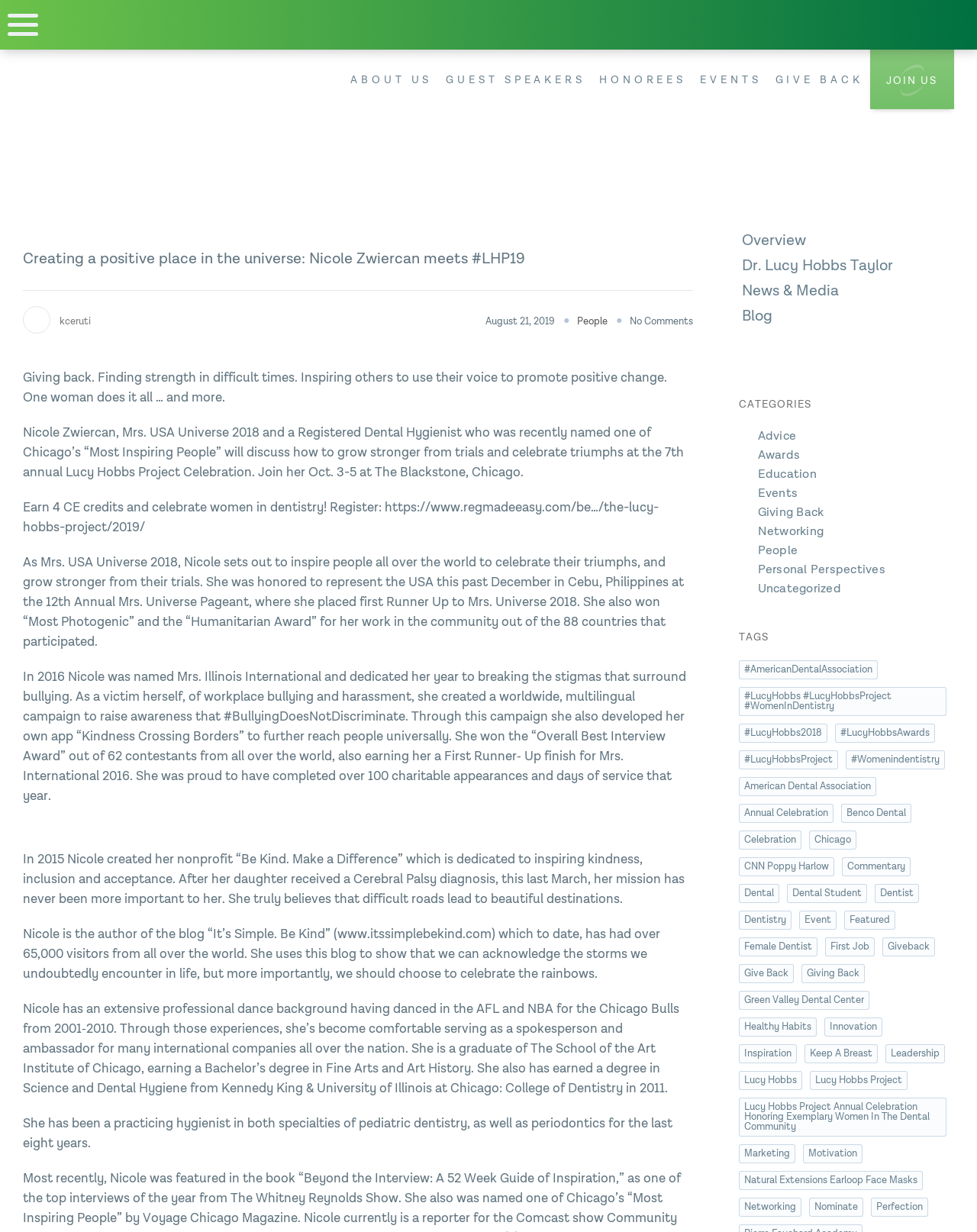What is the name of the project mentioned in the webpage?
Identify the answer in the screenshot and reply with a single word or phrase.

The Lucy Hobbs Project